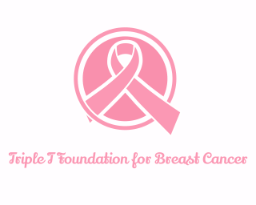What is the mission of the foundation?
Answer the question with a thorough and detailed explanation.

The caption explains that the overall design of the logo emphasizes awareness, support, and dedication to breast cancer research and patient advocacy, which encapsulates the foundation's mission to bring hope and resources to those affected by this disease.